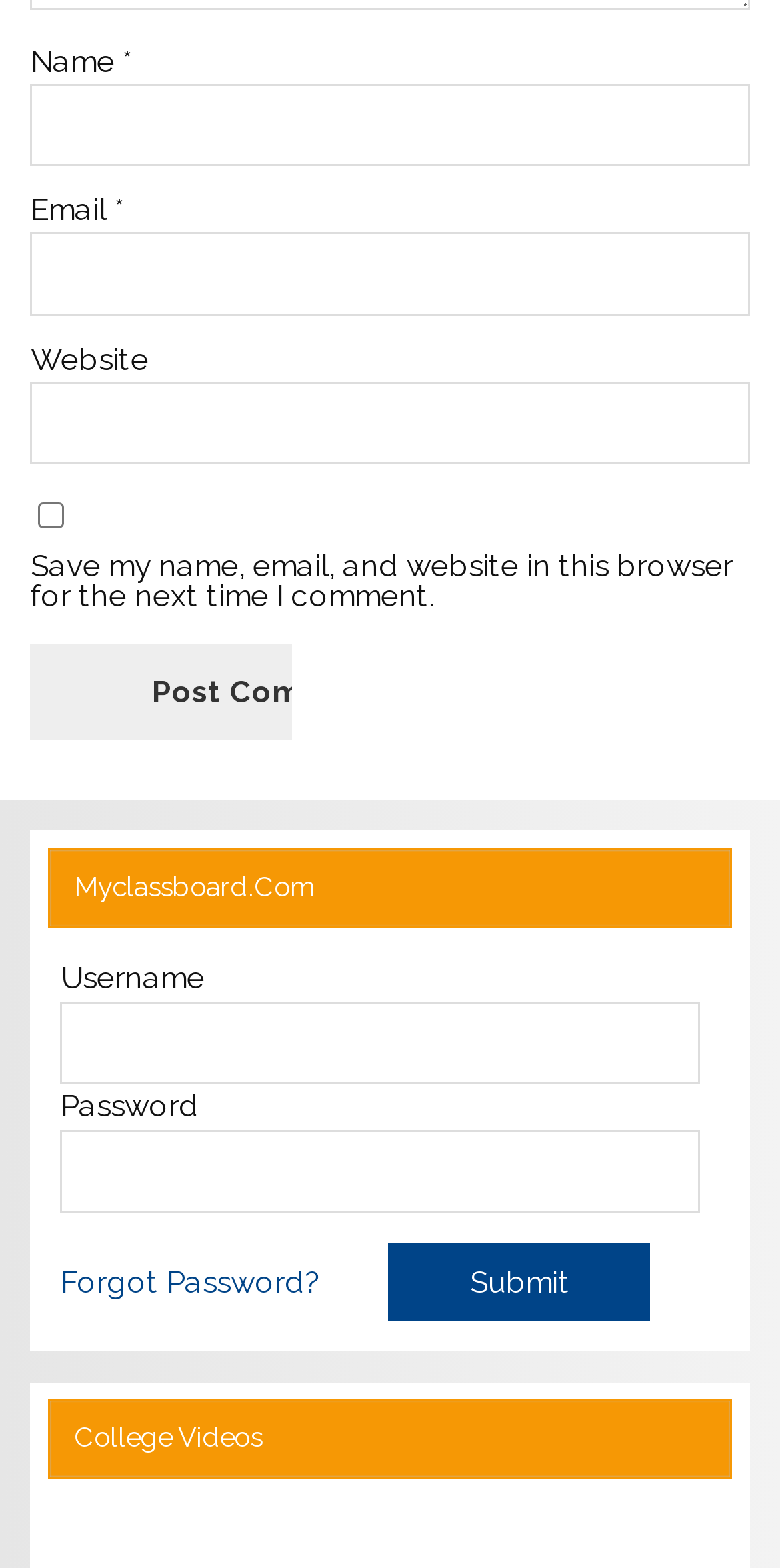Provide a brief response to the question below using a single word or phrase: 
What is the required information to submit a comment?

Name and email